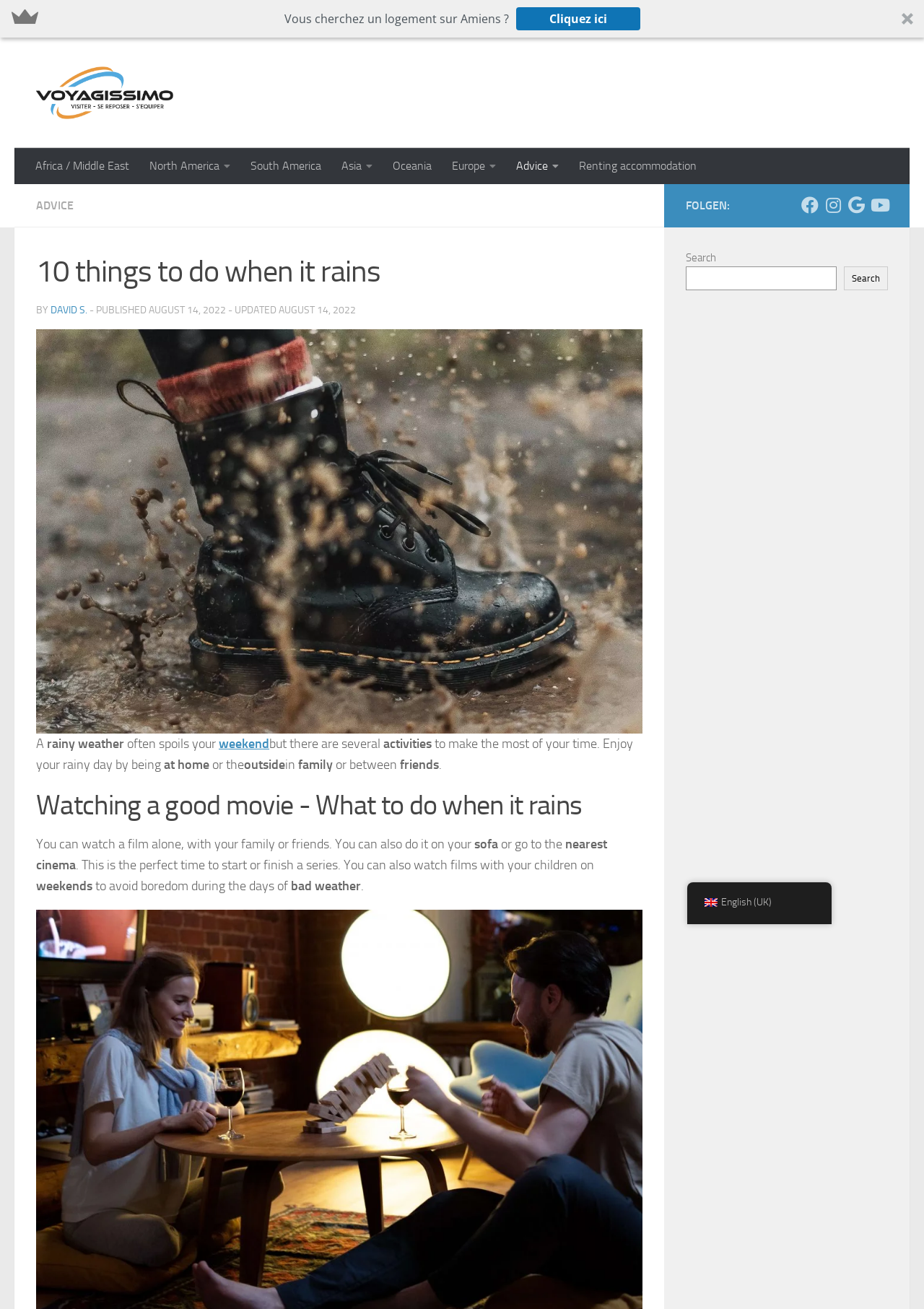What is the language of the website?
From the details in the image, answer the question comprehensively.

I determined the answer by looking at the link element with the text 'en_GB English (UK)' which indicates the language of the website.